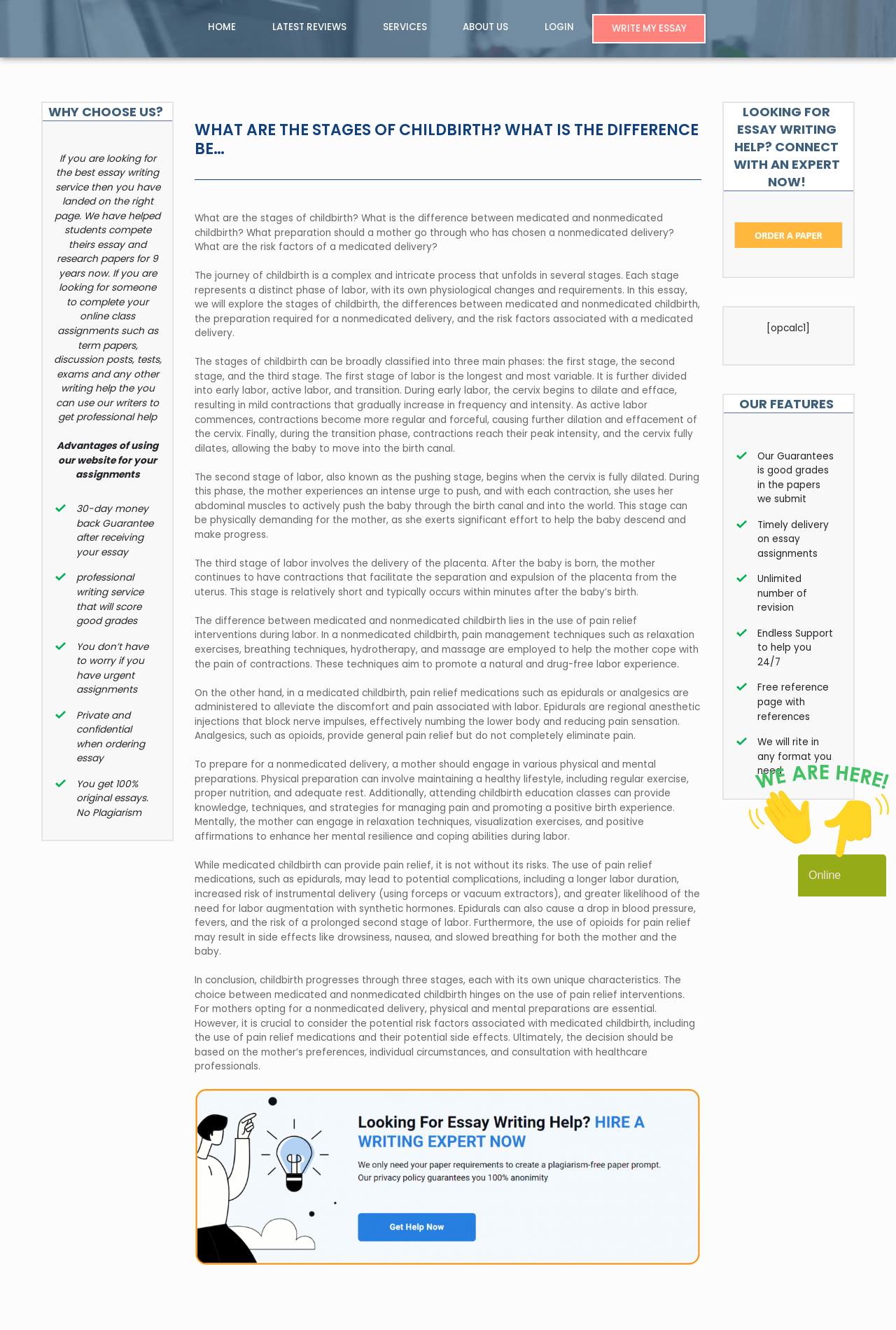Carefully observe the image and respond to the question with a detailed answer:
What is the difference between medicated and nonmedicated childbirth?

The webpage explains that the difference between medicated and nonmedicated childbirth lies in the use of pain relief interventions during labor. In a nonmedicated childbirth, pain management techniques such as relaxation exercises, breathing techniques, hydrotherapy, and massage are employed, whereas in a medicated childbirth, pain relief medications such as epidurals or analgesics are administered.